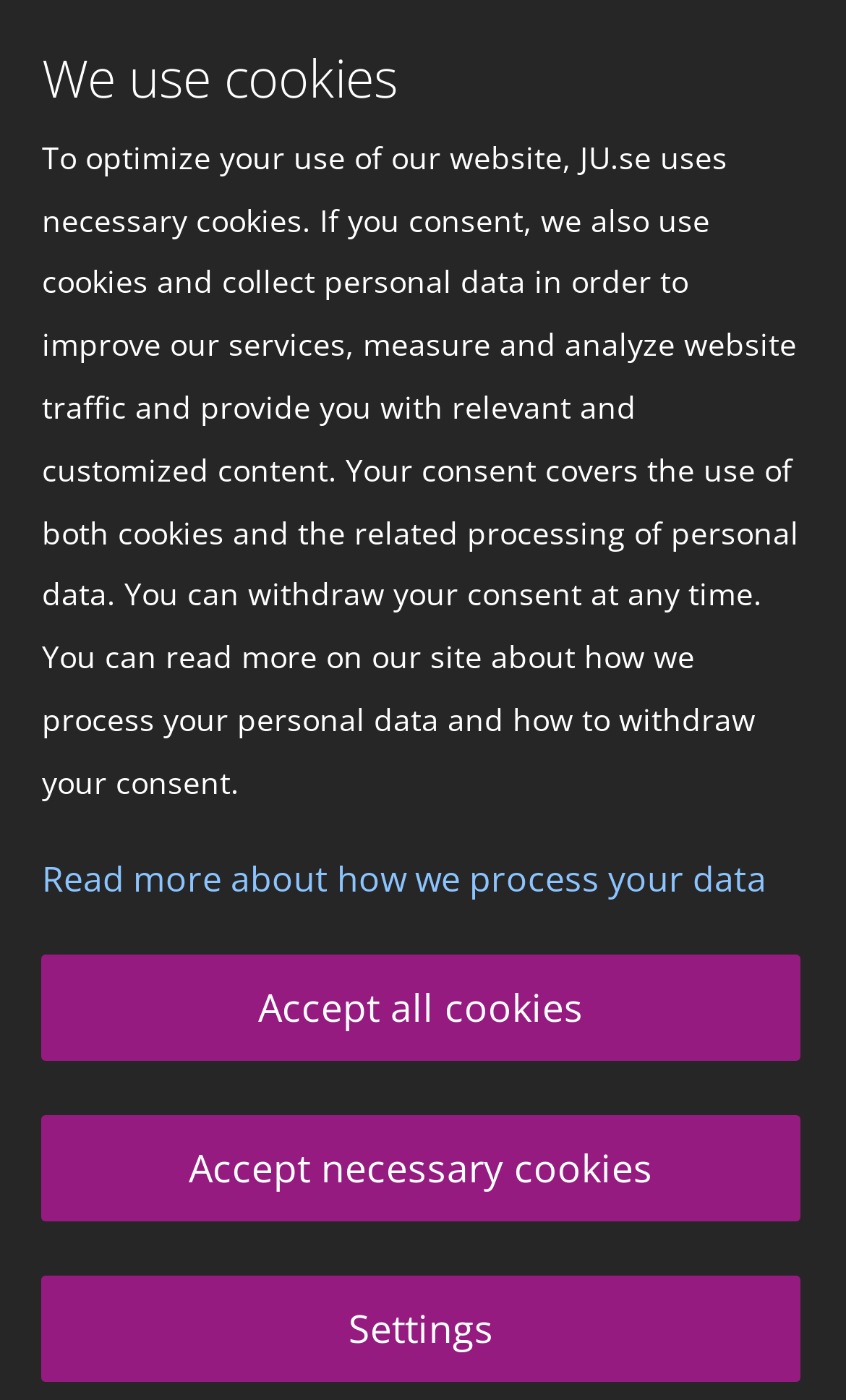What is JIBS?
Answer the question with a single word or phrase by looking at the picture.

Jönköping International Business School